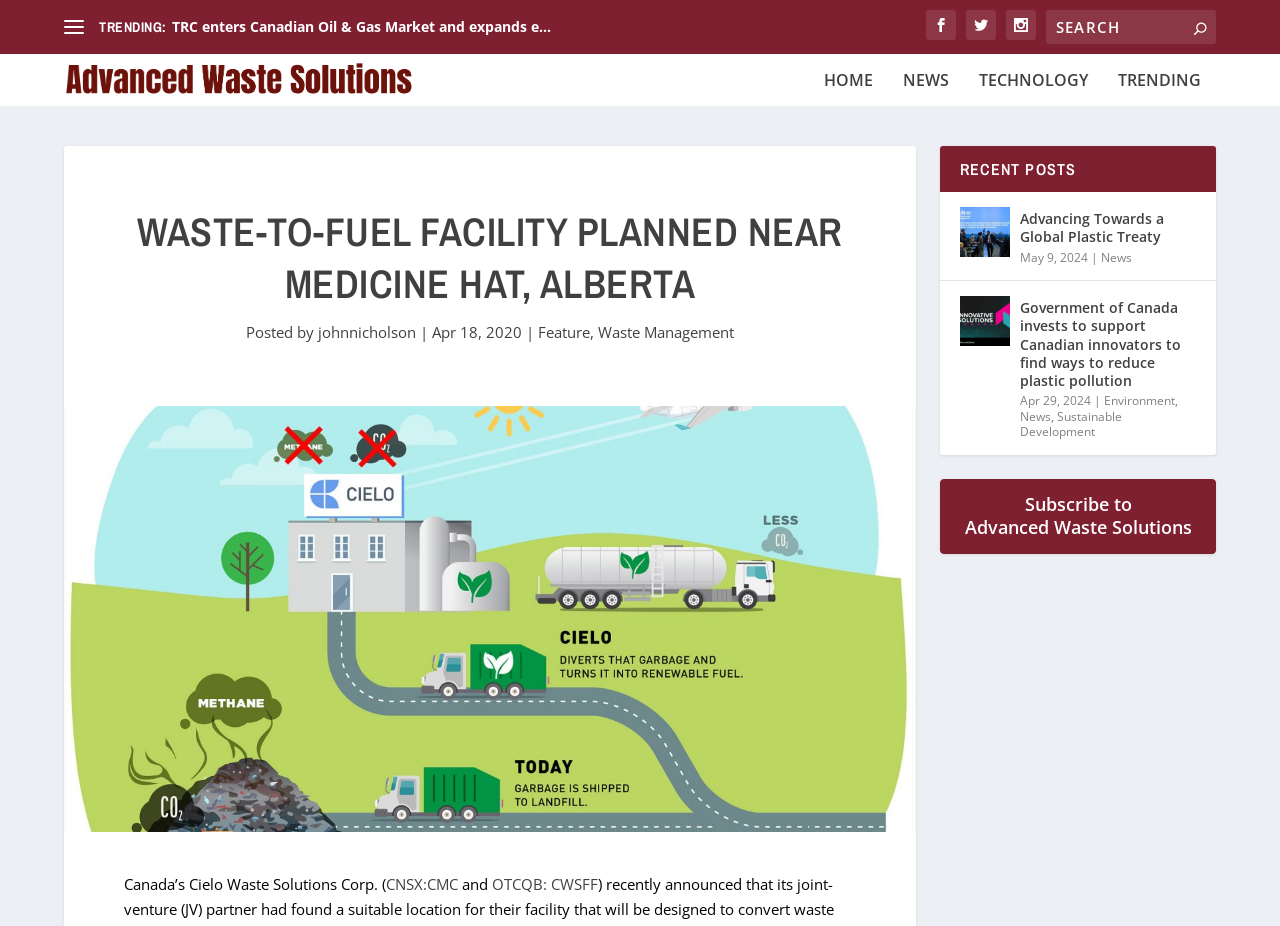Indicate the bounding box coordinates of the element that must be clicked to execute the instruction: "Search for something". The coordinates should be given as four float numbers between 0 and 1, i.e., [left, top, right, bottom].

[0.817, 0.011, 0.95, 0.048]